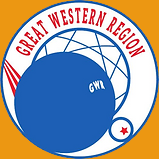Break down the image and describe each part extensively.

The image features the logo of the Great Western Region Pétanque, prominently showcasing a blue pétanque ball at the center. Surrounding the ball, the logo incorporates a stylized design that includes a circular frame, within which the text "GREAT WESTERN REGION" arcs along the top. The color scheme consists of vibrant blues and reds, complemented by a white background, creating a striking visual contrast. The logo reflects the spirit of the pétanque community in the Great Western region, emblematic of camaraderie and competition within the sport.